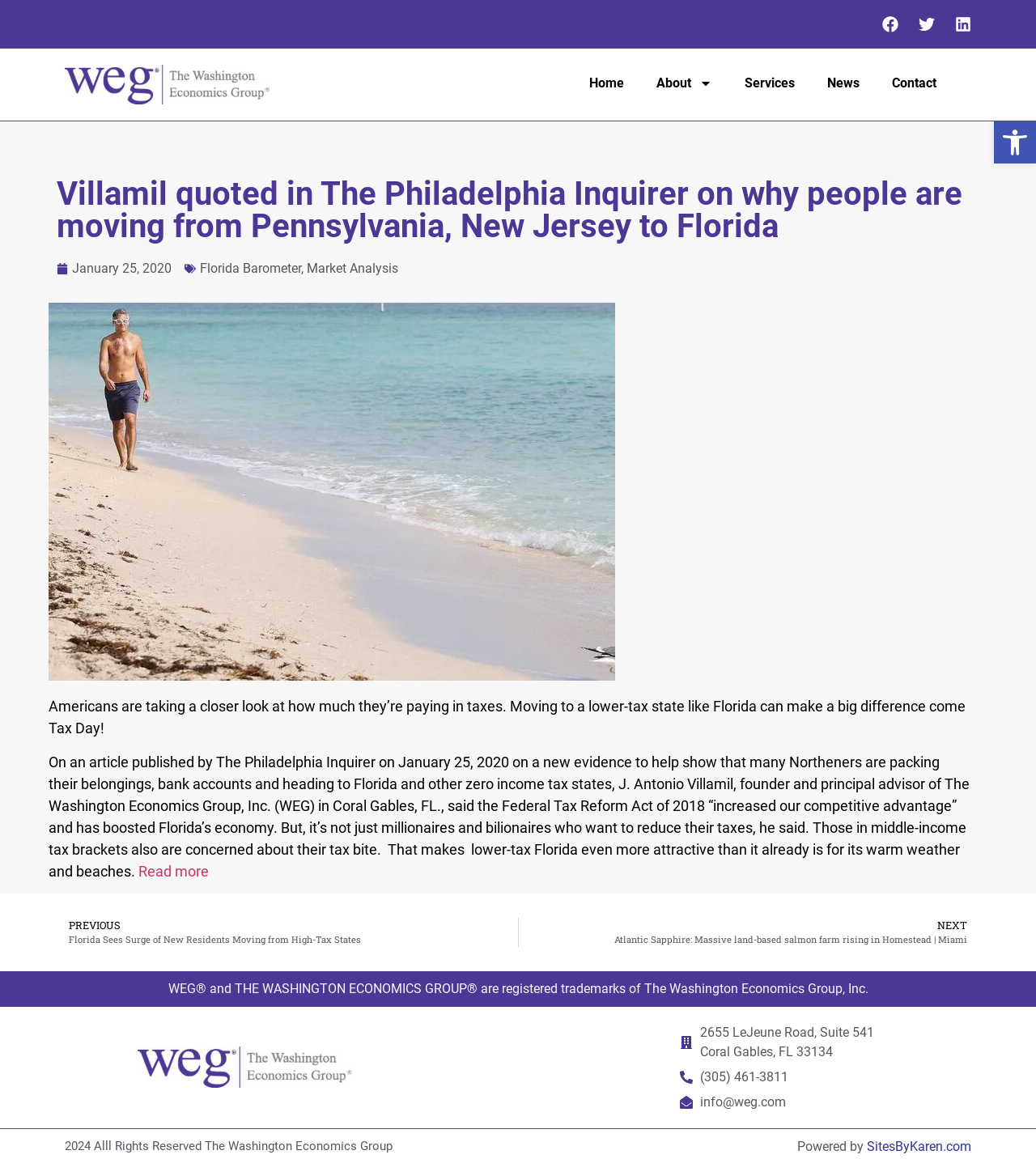Specify the bounding box coordinates of the element's area that should be clicked to execute the given instruction: "Open Facebook page". The coordinates should be four float numbers between 0 and 1, i.e., [left, top, right, bottom].

[0.844, 0.007, 0.875, 0.034]